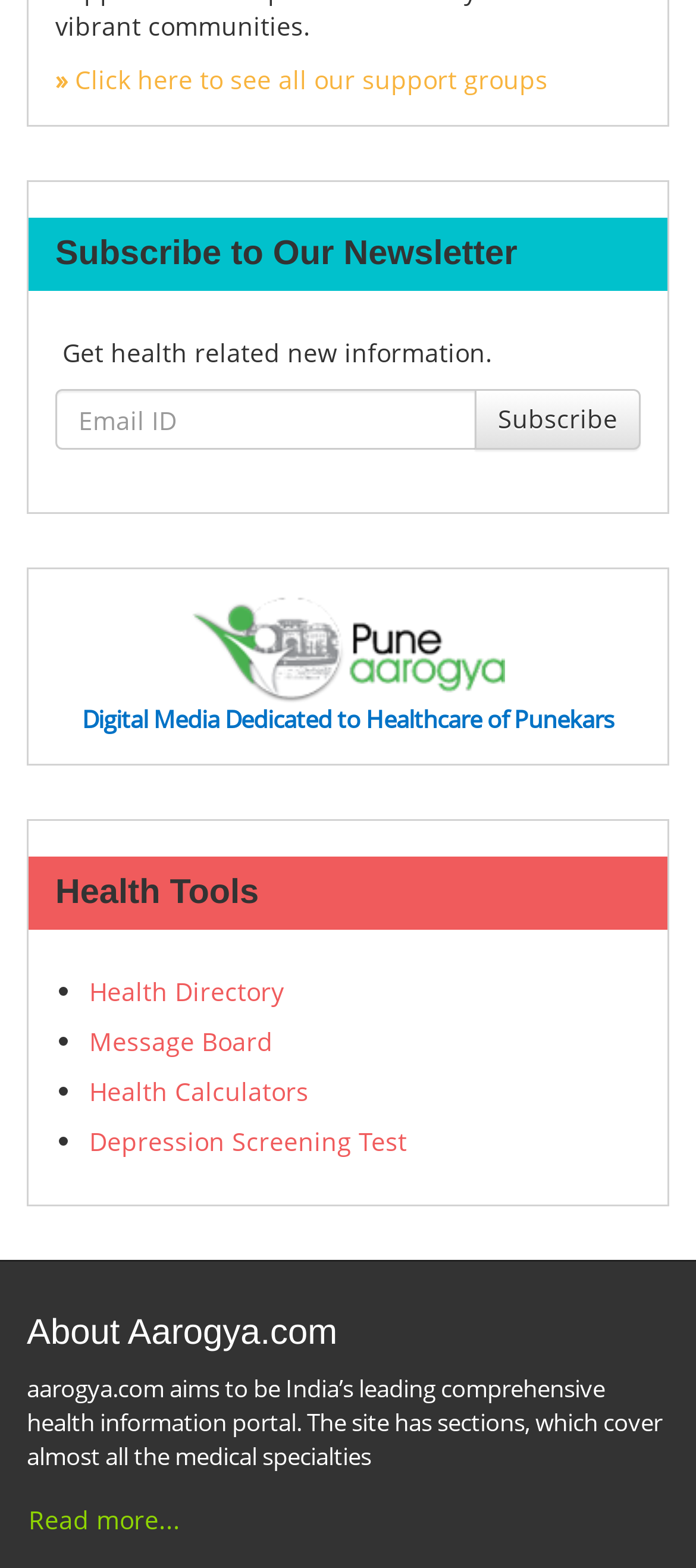What is the goal of Aarogya.com?
Kindly answer the question with as much detail as you can.

The goal of Aarogya.com can be determined from the static text 'aarogya.com aims to be India’s leading comprehensive health information portal.', which clearly states the website's objective.